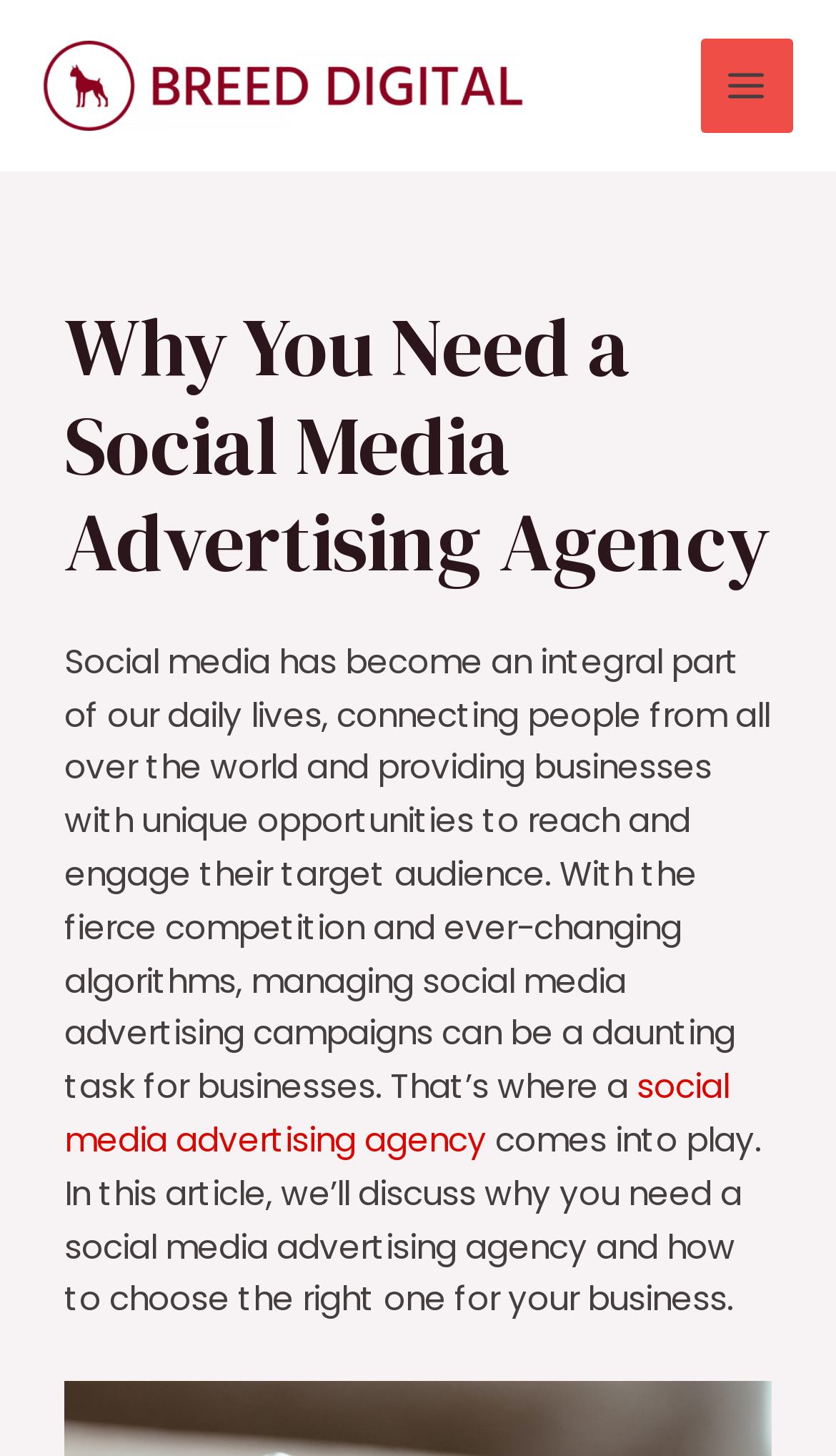Answer the question below with a single word or a brief phrase: 
What is the logo of the website?

Breed Digital PNG Logo